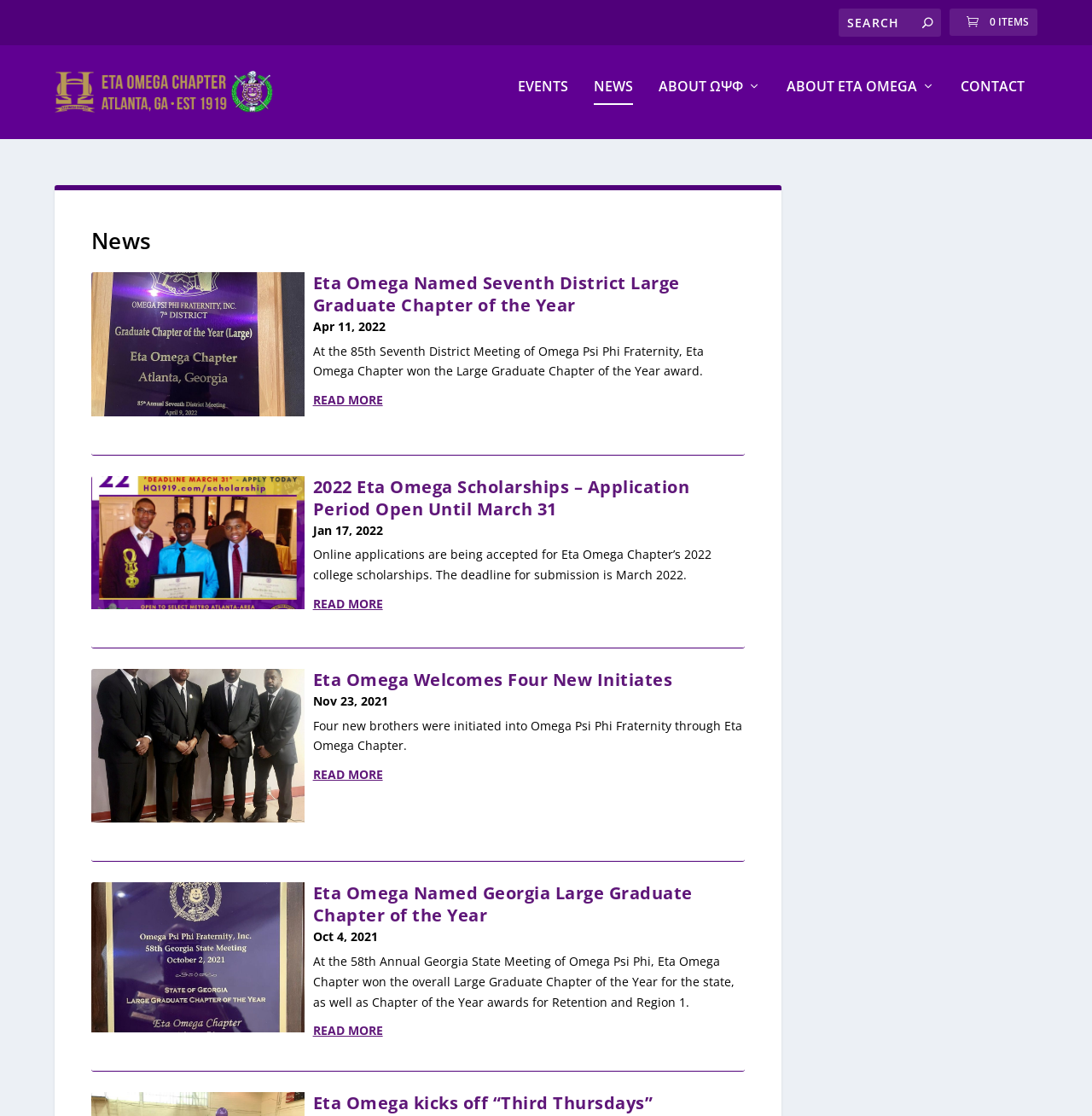Articulate a detailed summary of the webpage's content and design.

The webpage is about the Eta Omega Chapter of Omega Psi Phi Fraternity, with a focus on news and events. At the top, there is a search bar with a magnifying glass icon on the right side, allowing users to search for specific content. Next to the search bar, there is a link to the shopping cart with a "0 ITEMS" label.

Below the search bar, there is a navigation menu with links to different sections of the website, including "EVENTS", "NEWS", "ABOUT ΩΨΦ", "ABOUT ETA OMEGA", and "CONTACT". The "NEWS" section is currently active, as indicated by the heading "News" above the main content area.

The main content area is divided into four articles, each with a heading, a link to read more, and a brief summary of the news article. The articles are arranged in a vertical column, with the most recent article at the top. Each article has an image associated with it, and the images are aligned to the left of the article text.

The first article is about Eta Omega Chapter being named the Seventh District Large Graduate Chapter of the Year, with a link to read more and an image of the award. The second article is about the 2022 Eta Omega Scholarships, with a link to read more and an image related to the scholarships. The third article is about Eta Omega welcoming four new initiates, with a link to read more and an image of the new brothers. The fourth article is about Eta Omega being named the Georgia Large Graduate Chapter of the Year, with a link to read more and an image of the award.

Overall, the webpage provides an overview of the latest news and events related to the Eta Omega Chapter of Omega Psi Phi Fraternity.